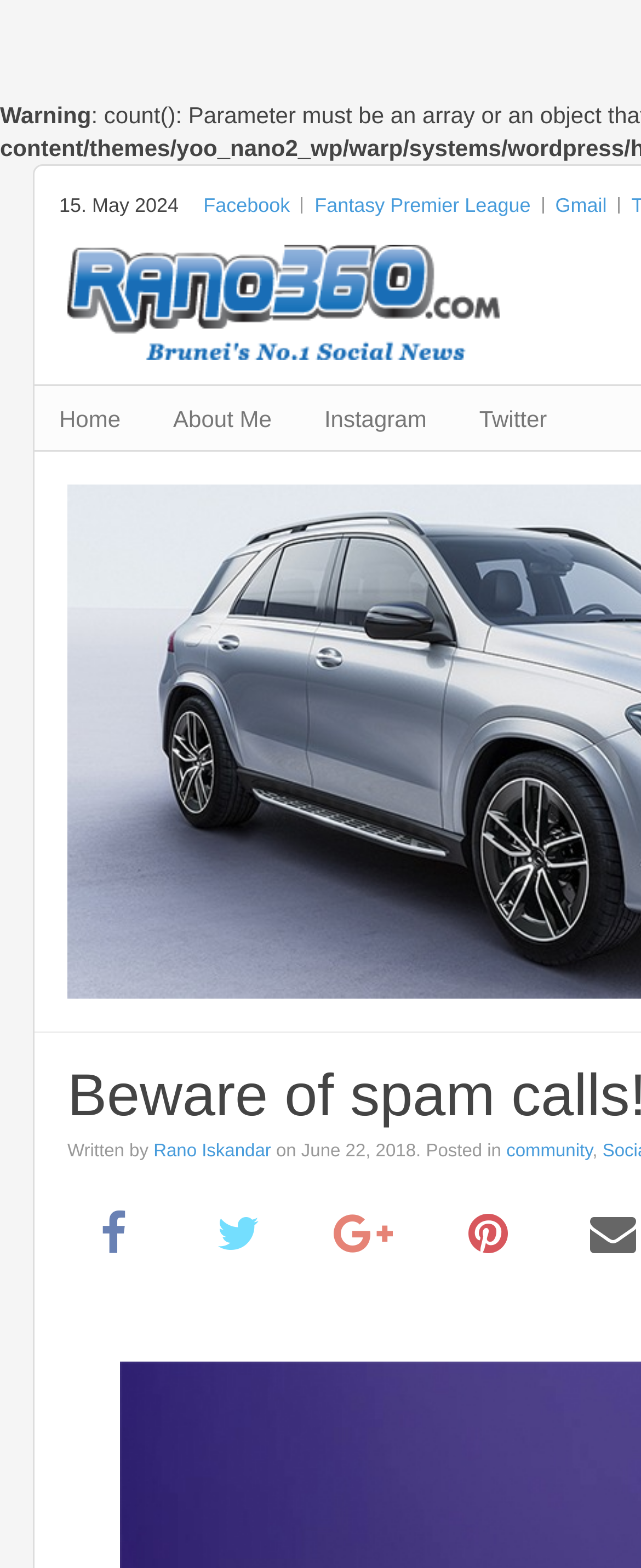Please locate the bounding box coordinates of the element's region that needs to be clicked to follow the instruction: "View Twitter". The bounding box coordinates should be provided as four float numbers between 0 and 1, i.e., [left, top, right, bottom].

[0.707, 0.246, 0.894, 0.288]